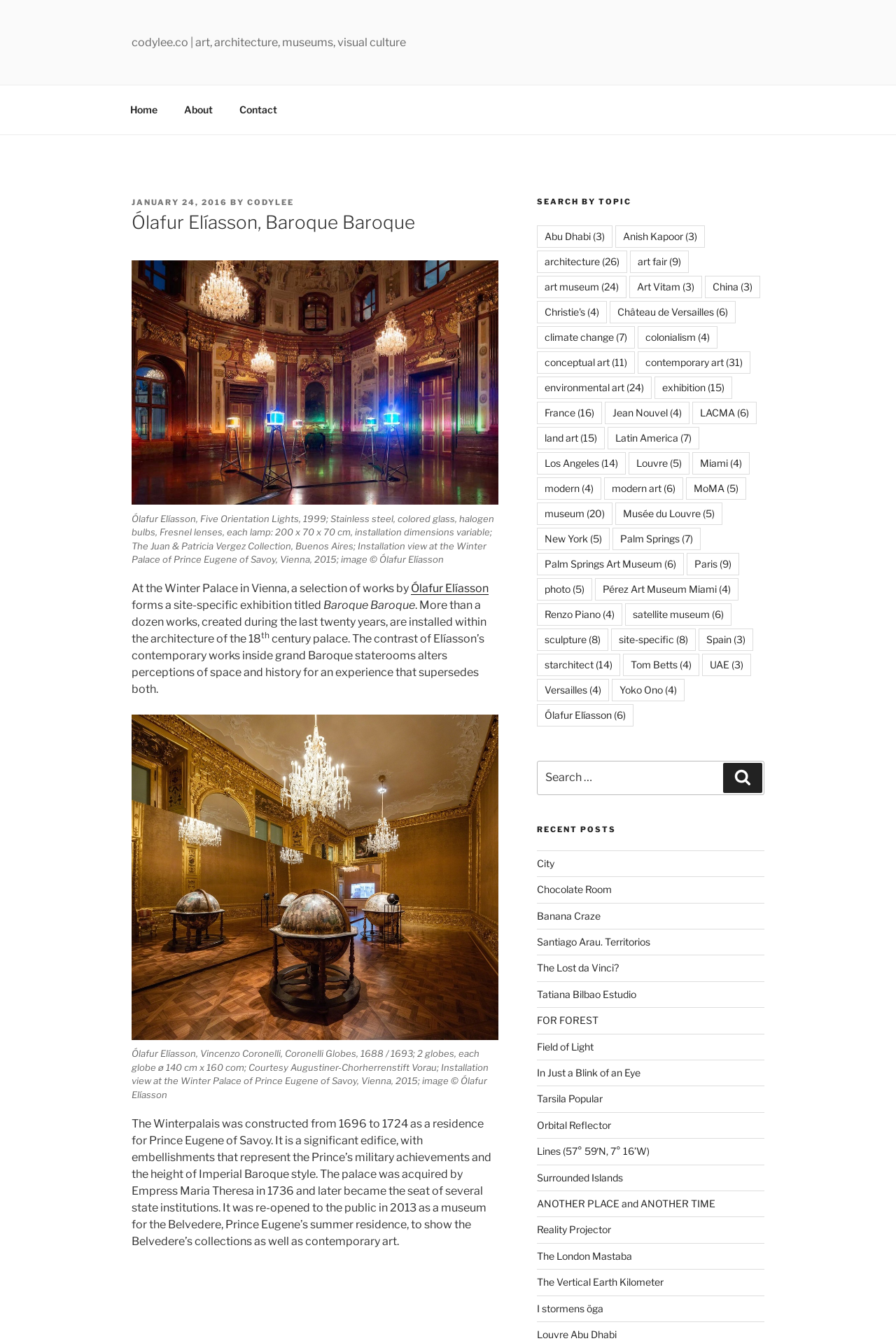What is the style of the palace where the exhibition is held?
Based on the screenshot, provide your answer in one word or phrase.

Imperial Baroque